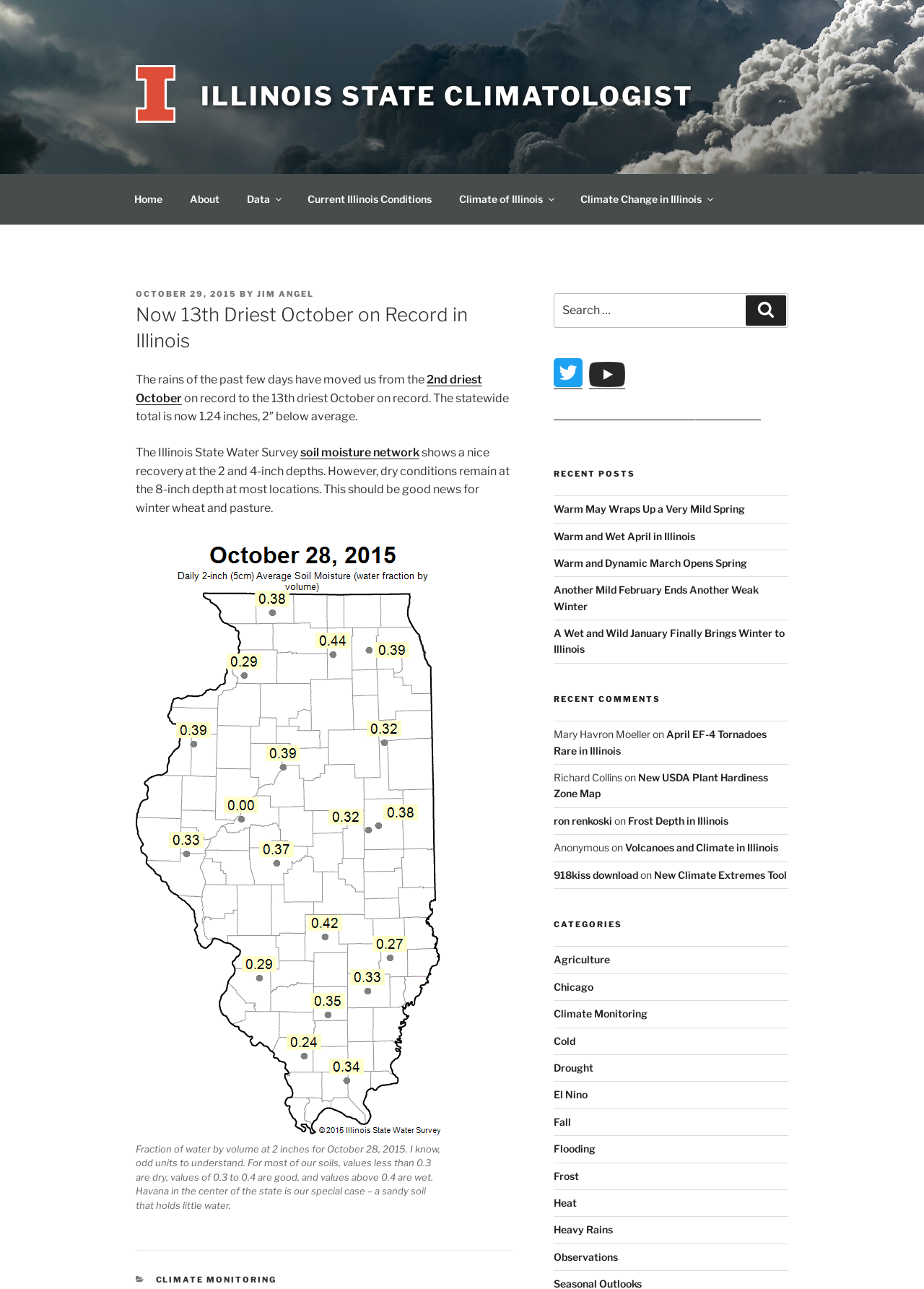Provide the bounding box coordinates of the UI element that matches the description: "Volcanoes and Climate in Illinois".

[0.676, 0.653, 0.842, 0.662]